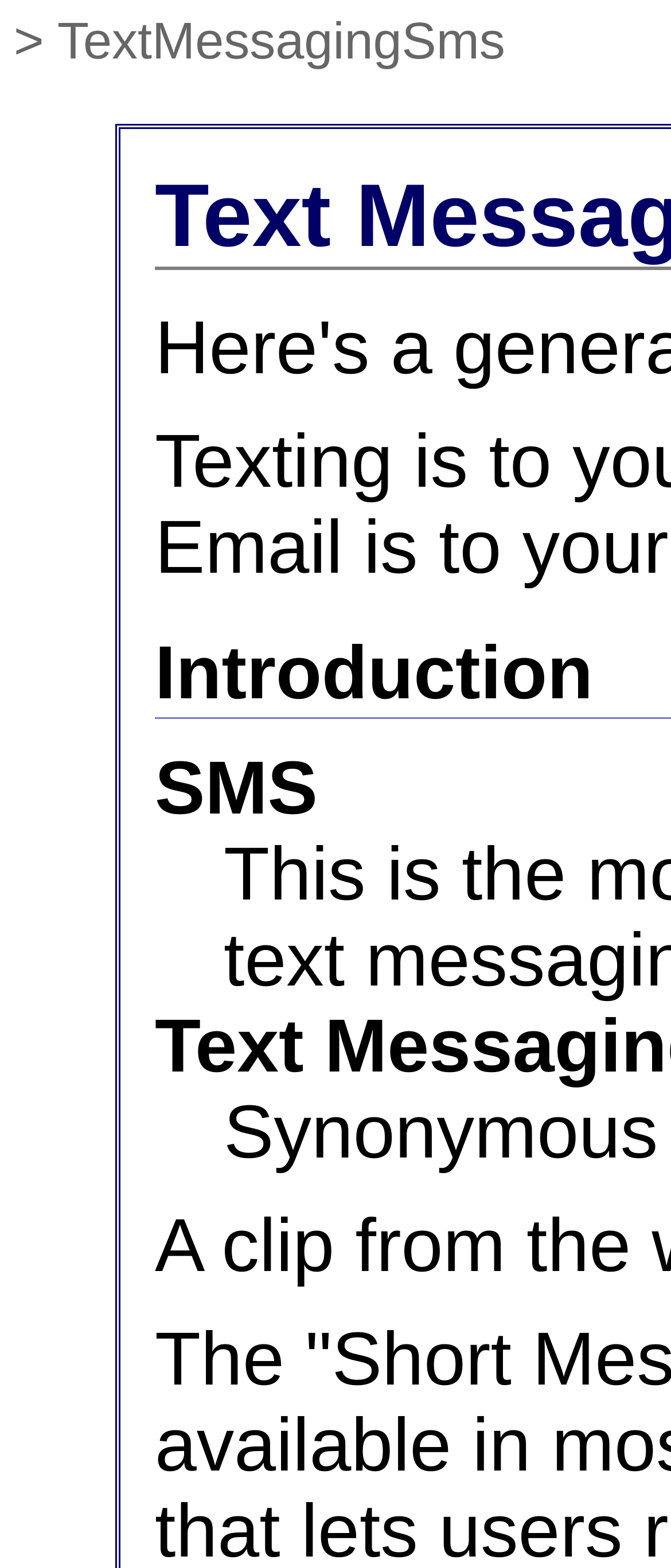Provide the bounding box coordinates for the specified HTML element described in this description: "TextMessagingSms". The coordinates should be four float numbers ranging from 0 to 1, in the format [left, top, right, bottom].

[0.085, 0.009, 0.753, 0.045]